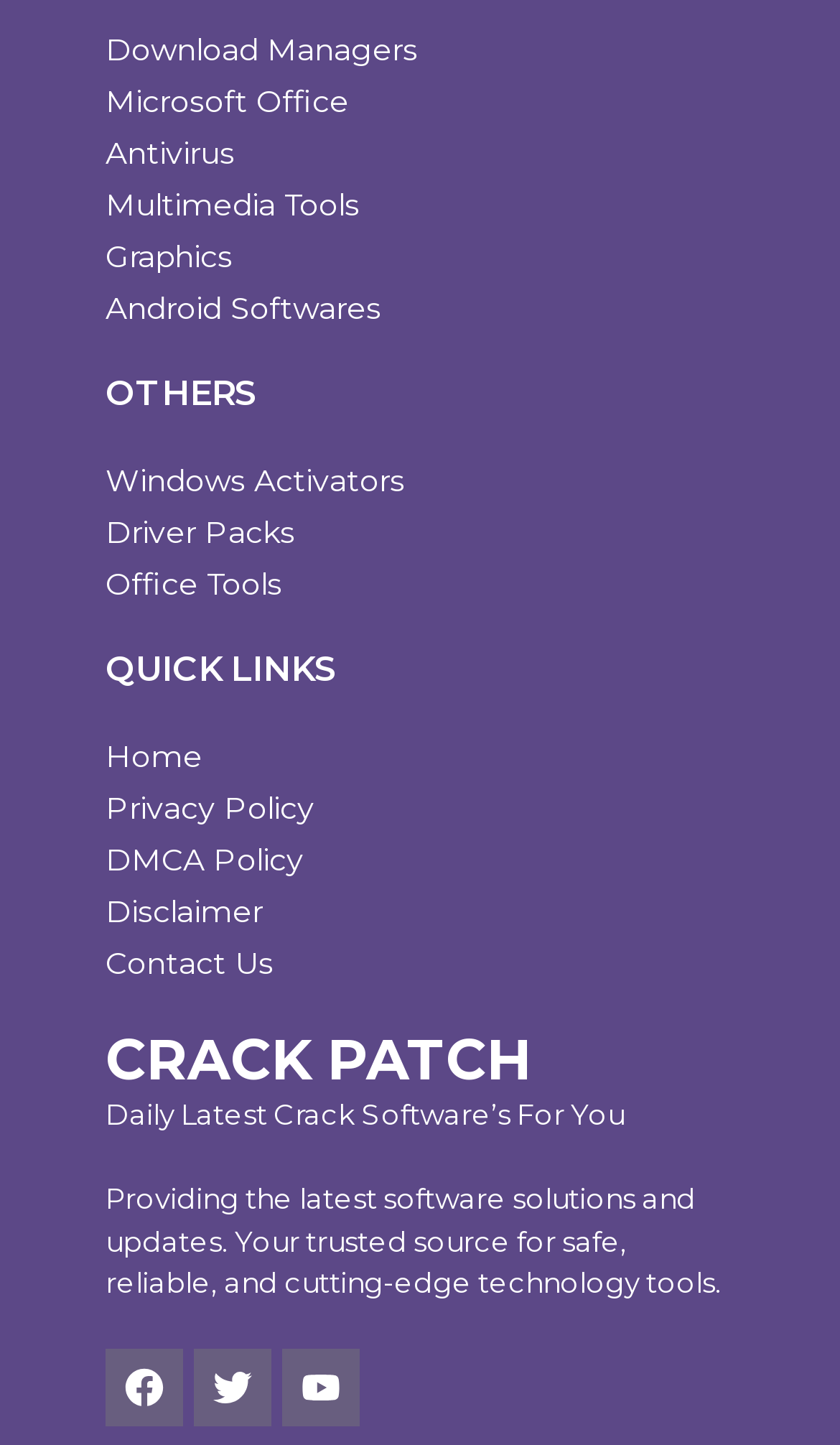Determine the bounding box coordinates of the clickable region to follow the instruction: "View Android software options".

[0.126, 0.195, 0.874, 0.231]